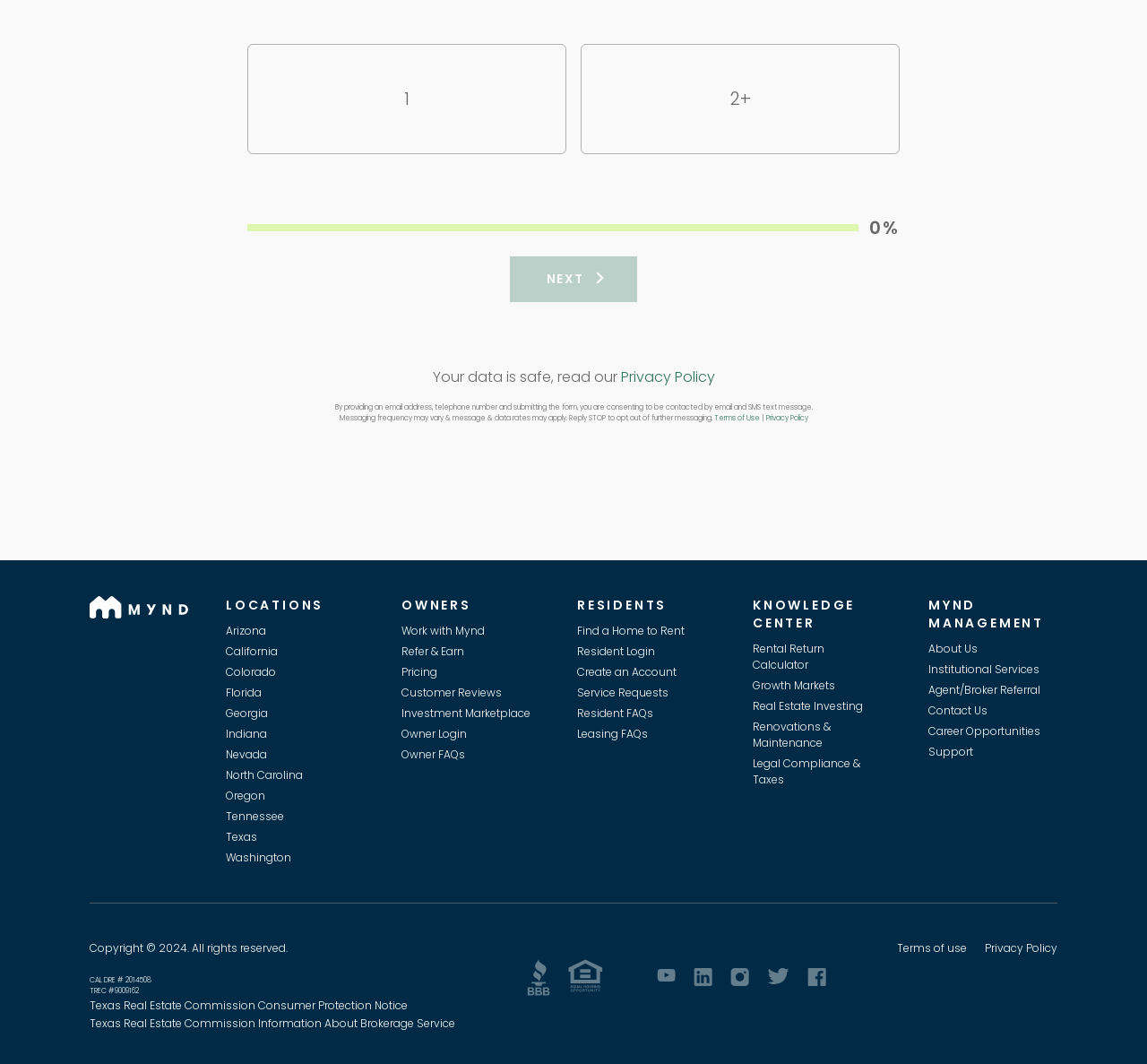Determine the bounding box coordinates for the area that should be clicked to carry out the following instruction: "Click on 'Calculate rental property returns and income taxes'".

[0.213, 0.394, 0.524, 0.413]